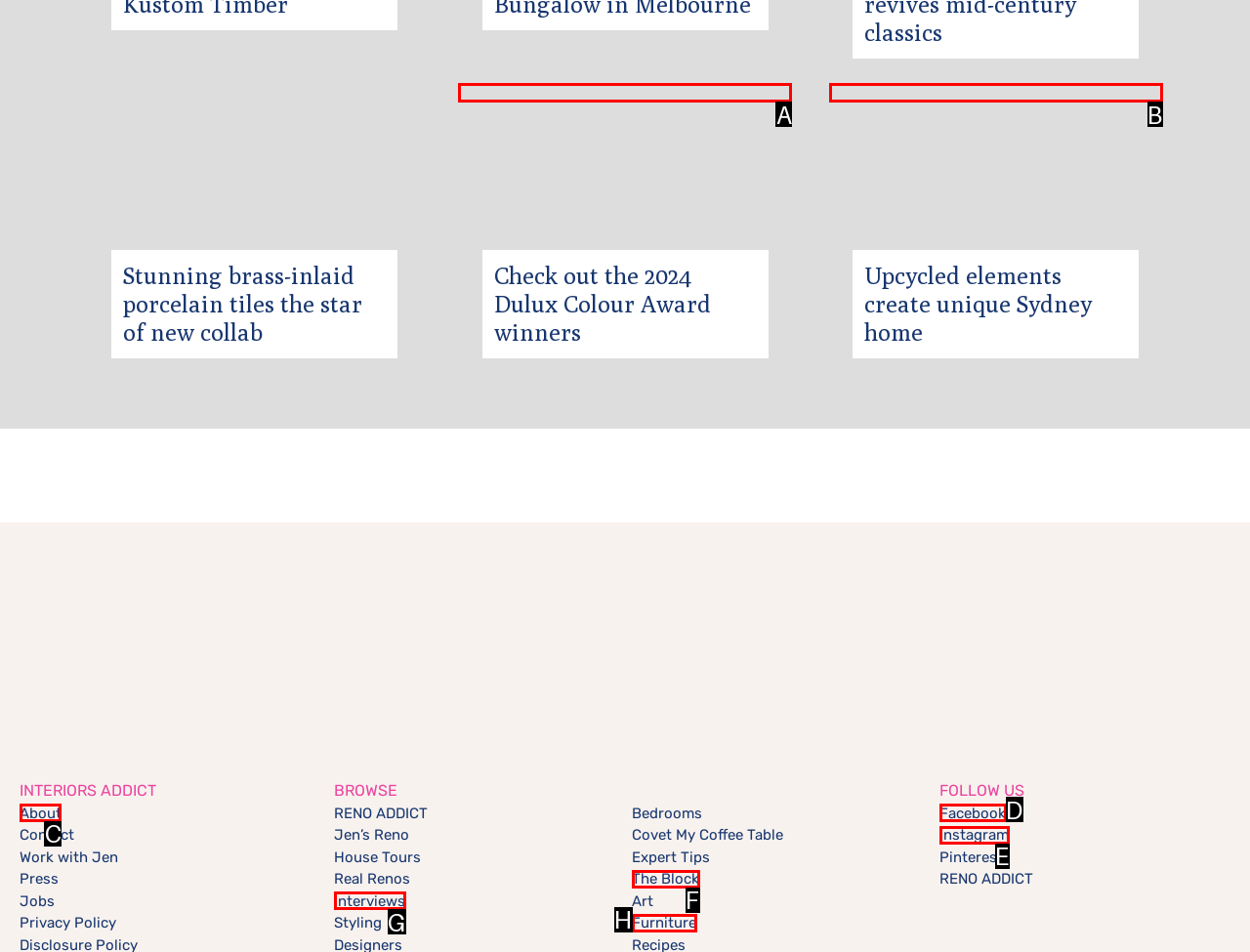Identify the correct UI element to click for this instruction: Go to the about page
Respond with the appropriate option's letter from the provided choices directly.

C